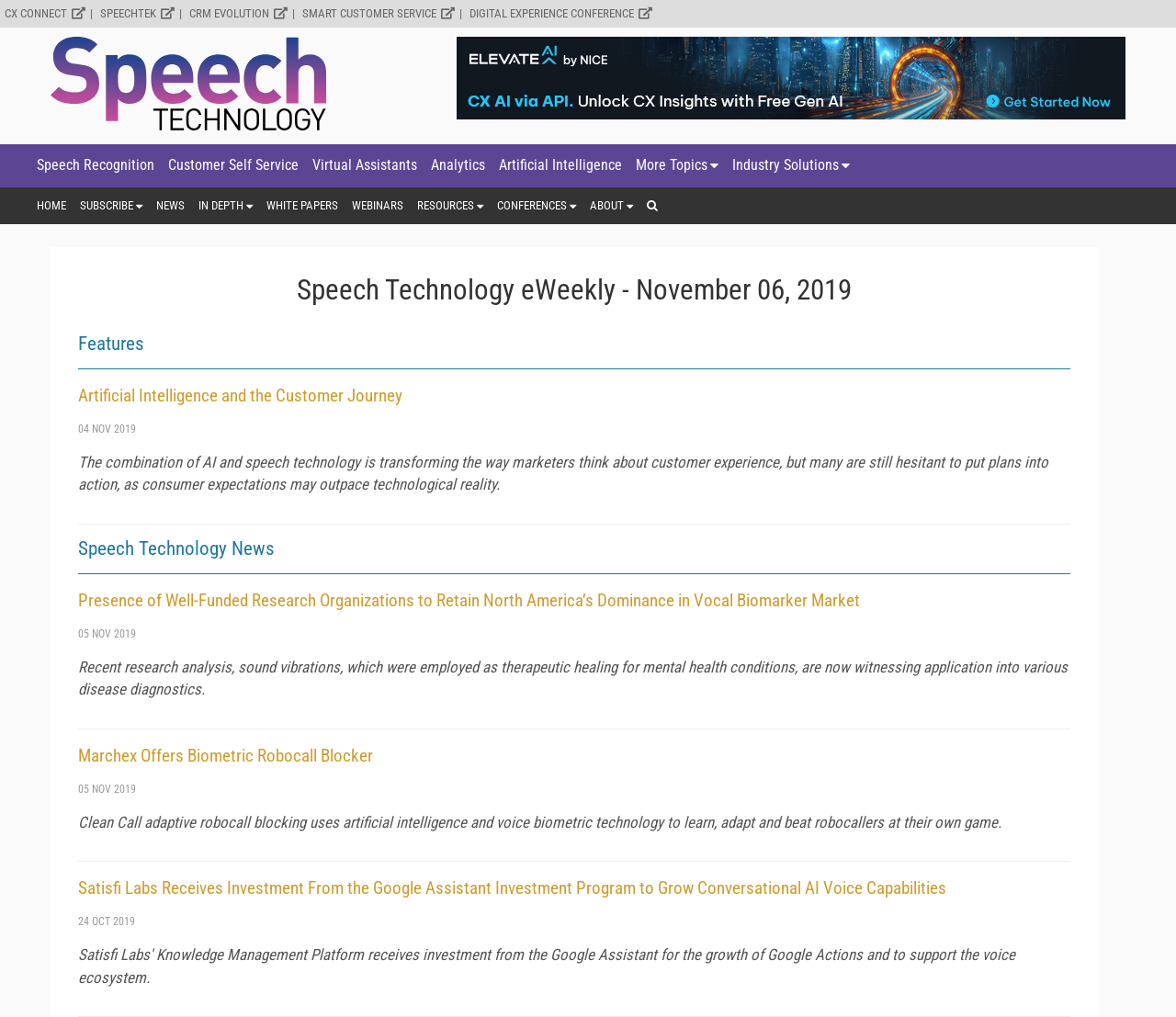Please specify the bounding box coordinates of the area that should be clicked to accomplish the following instruction: "Click on the 'Back to home' link". The coordinates should consist of four float numbers between 0 and 1, i.e., [left, top, right, bottom].

None